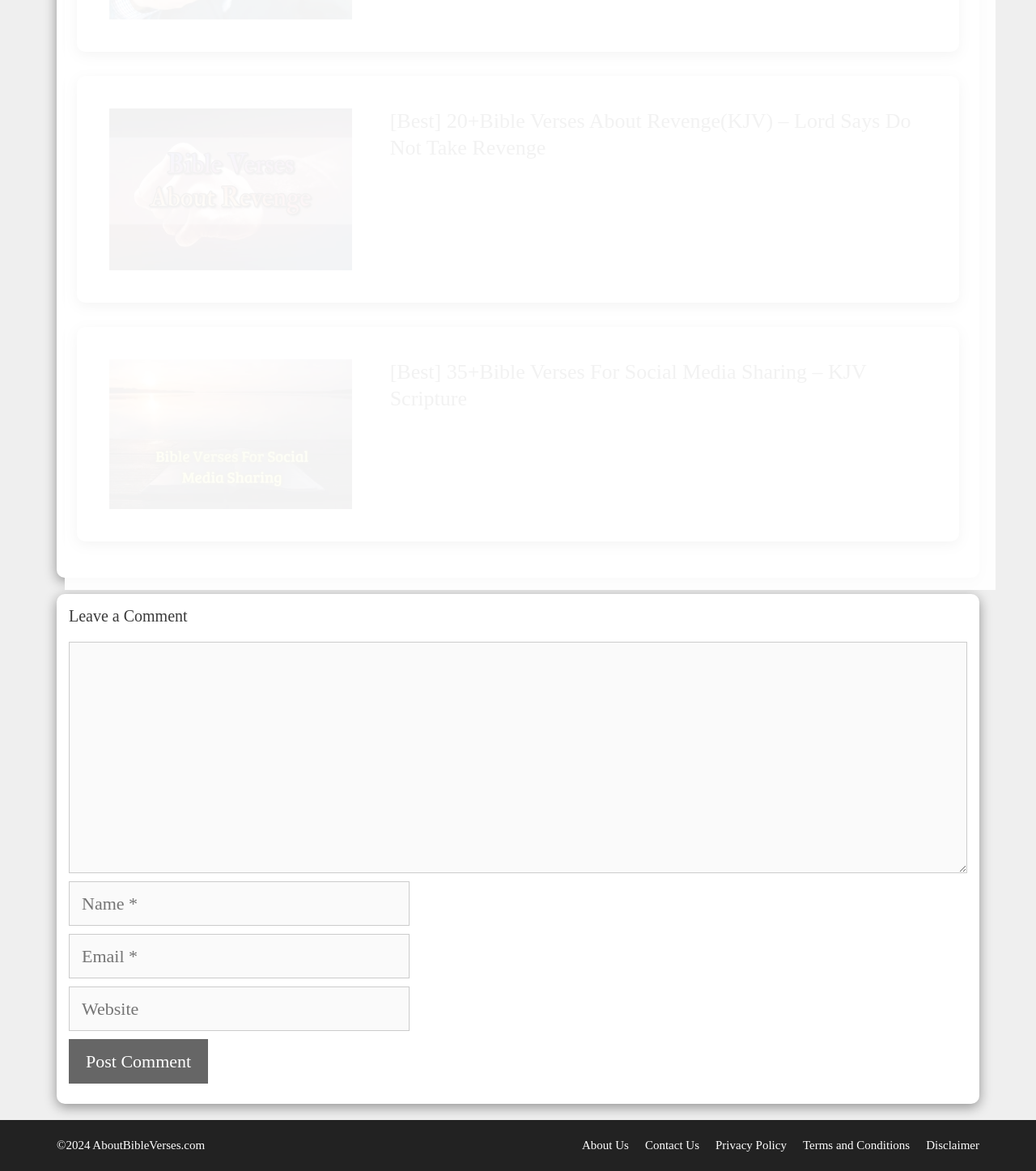Please reply with a single word or brief phrase to the question: 
What is the purpose of the button at the bottom of the comment section?

Post Comment